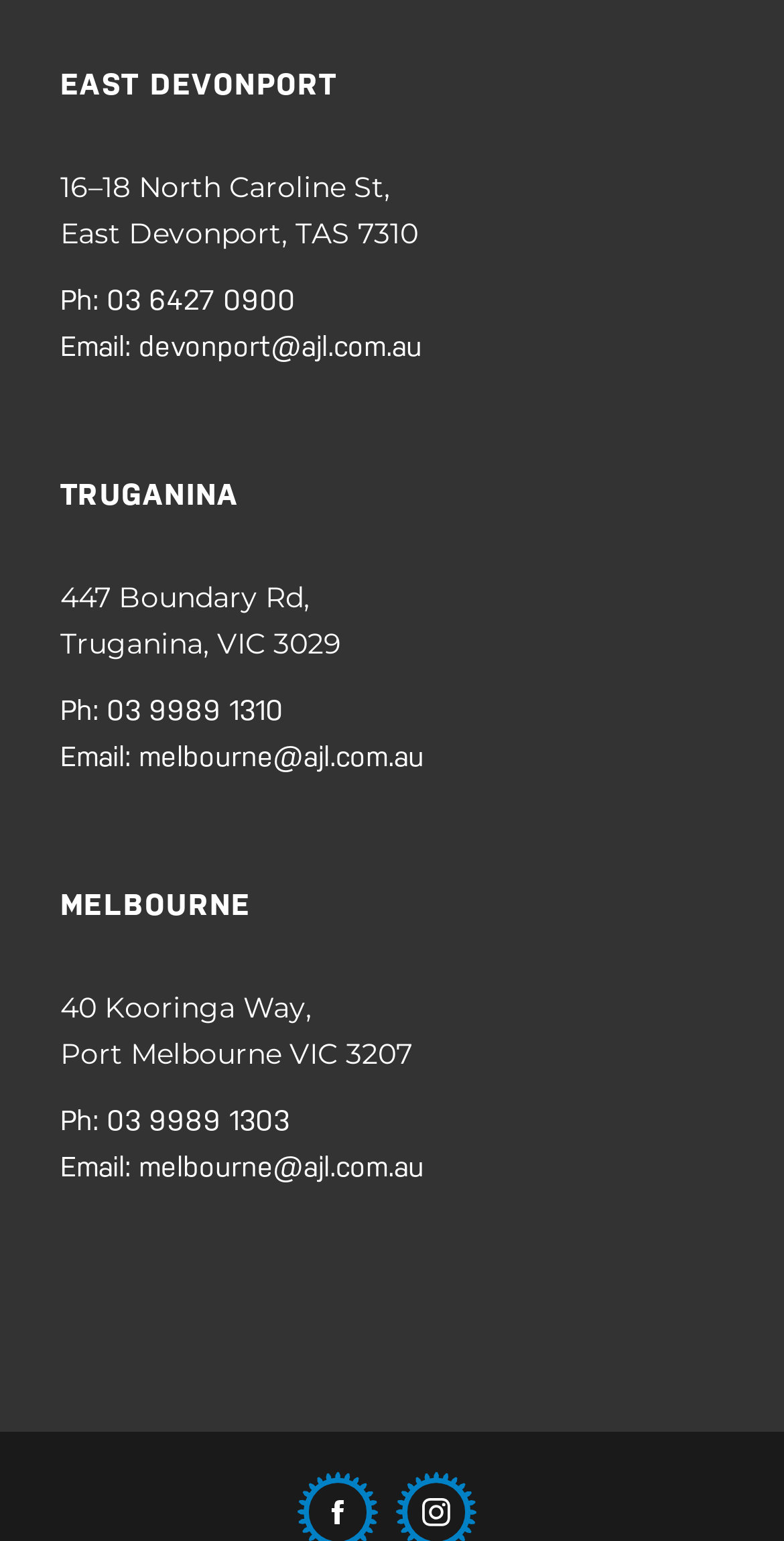Please locate the clickable area by providing the bounding box coordinates to follow this instruction: "Visit the MELBOURNE office page".

[0.136, 0.717, 0.369, 0.737]